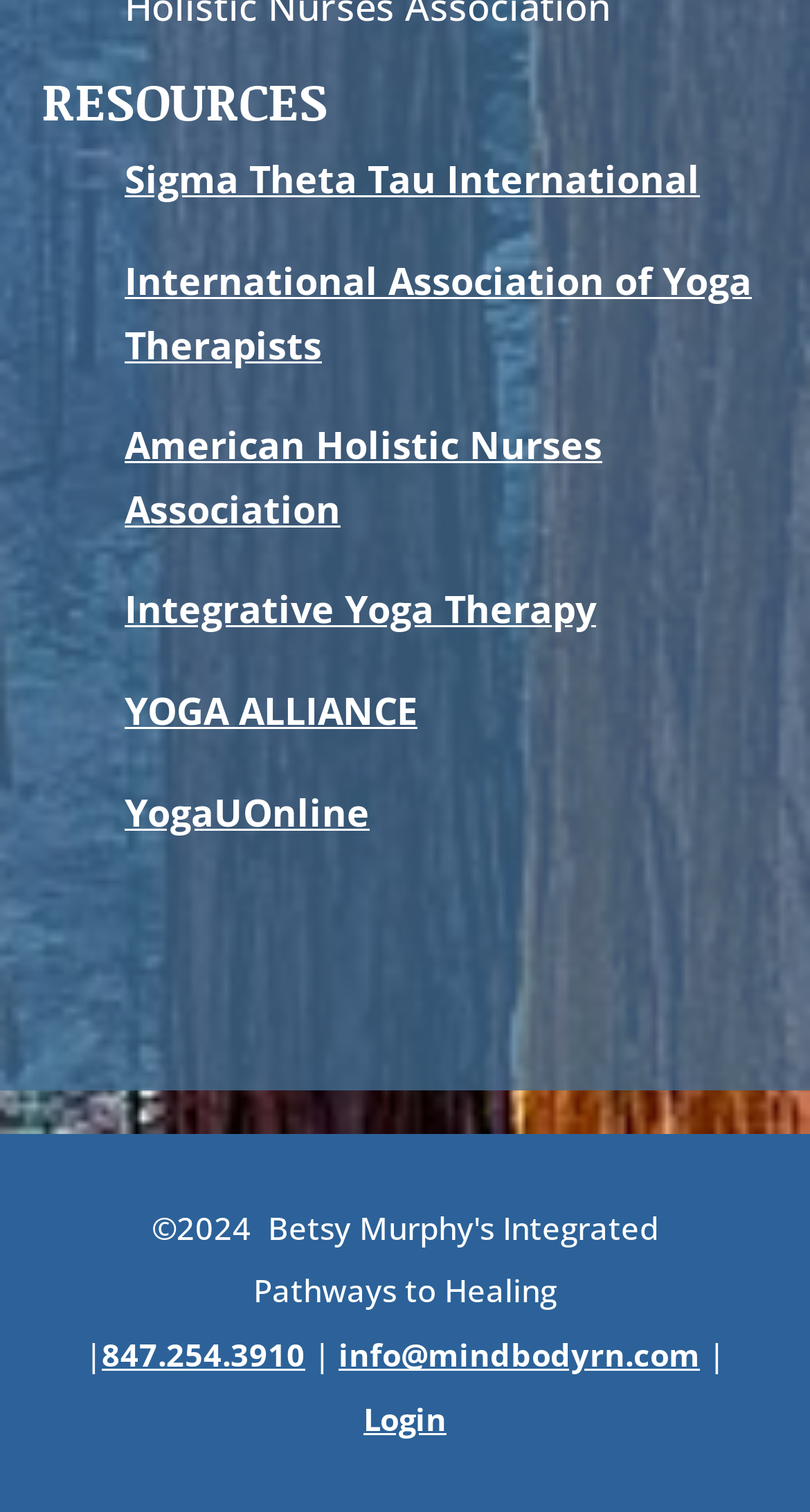What is the last element at the bottom of the webpage?
Can you provide a detailed and comprehensive answer to the question?

The last element at the bottom of the webpage is the 'Login' link, which is located at the bottom of the webpage, indicated by its bounding box coordinates [0.449, 0.924, 0.551, 0.951].